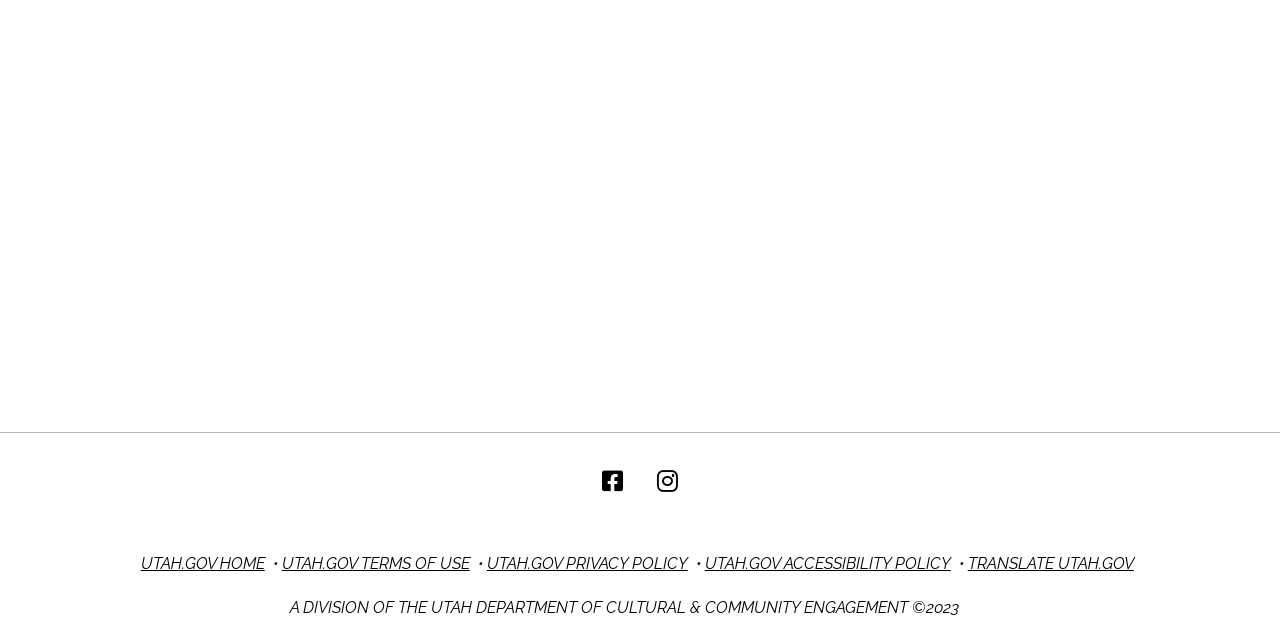Locate the bounding box coordinates of the element that should be clicked to execute the following instruction: "Visit UTAH SHPO website".

[0.141, 0.294, 0.337, 0.413]